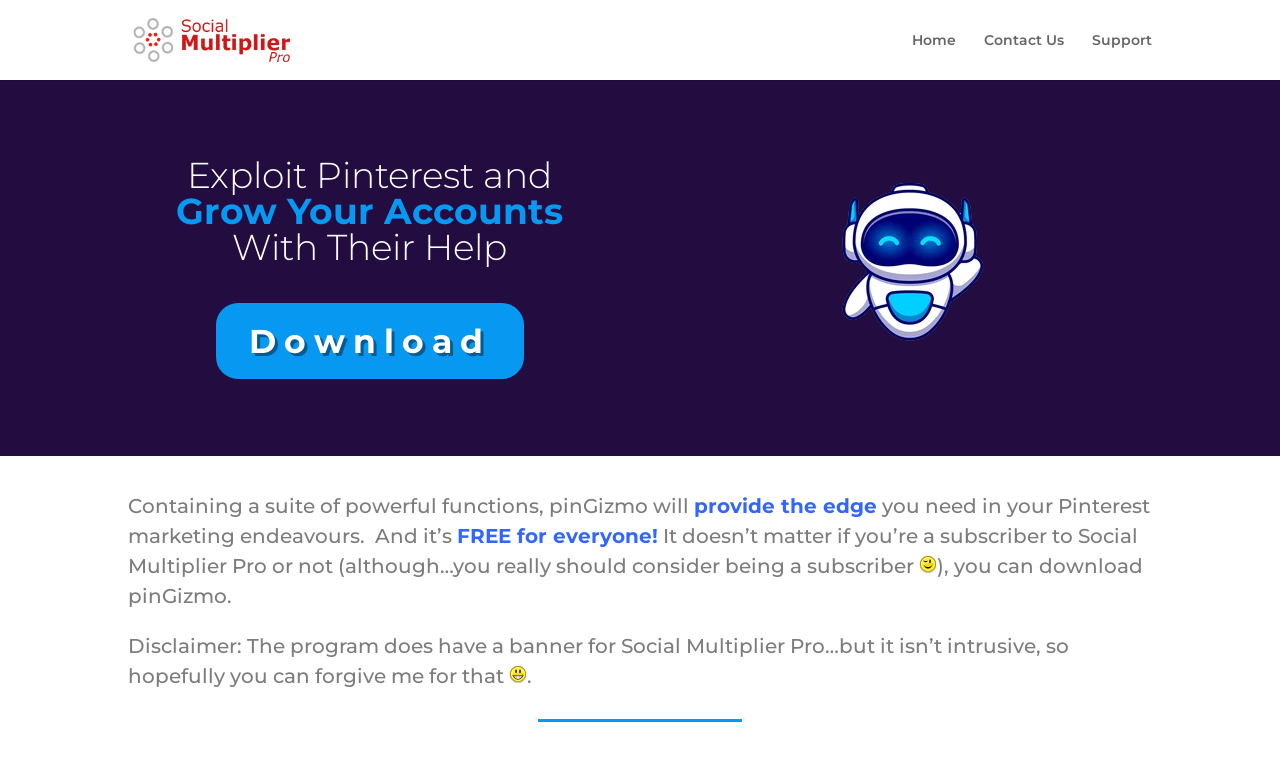What is the tone of the webpage?
Deliver a detailed and extensive answer to the question.

The webpage uses informal language and emoticons, such as 'wink' and 'laughing', to convey a friendly and approachable tone, making the reader feel more comfortable and relaxed.